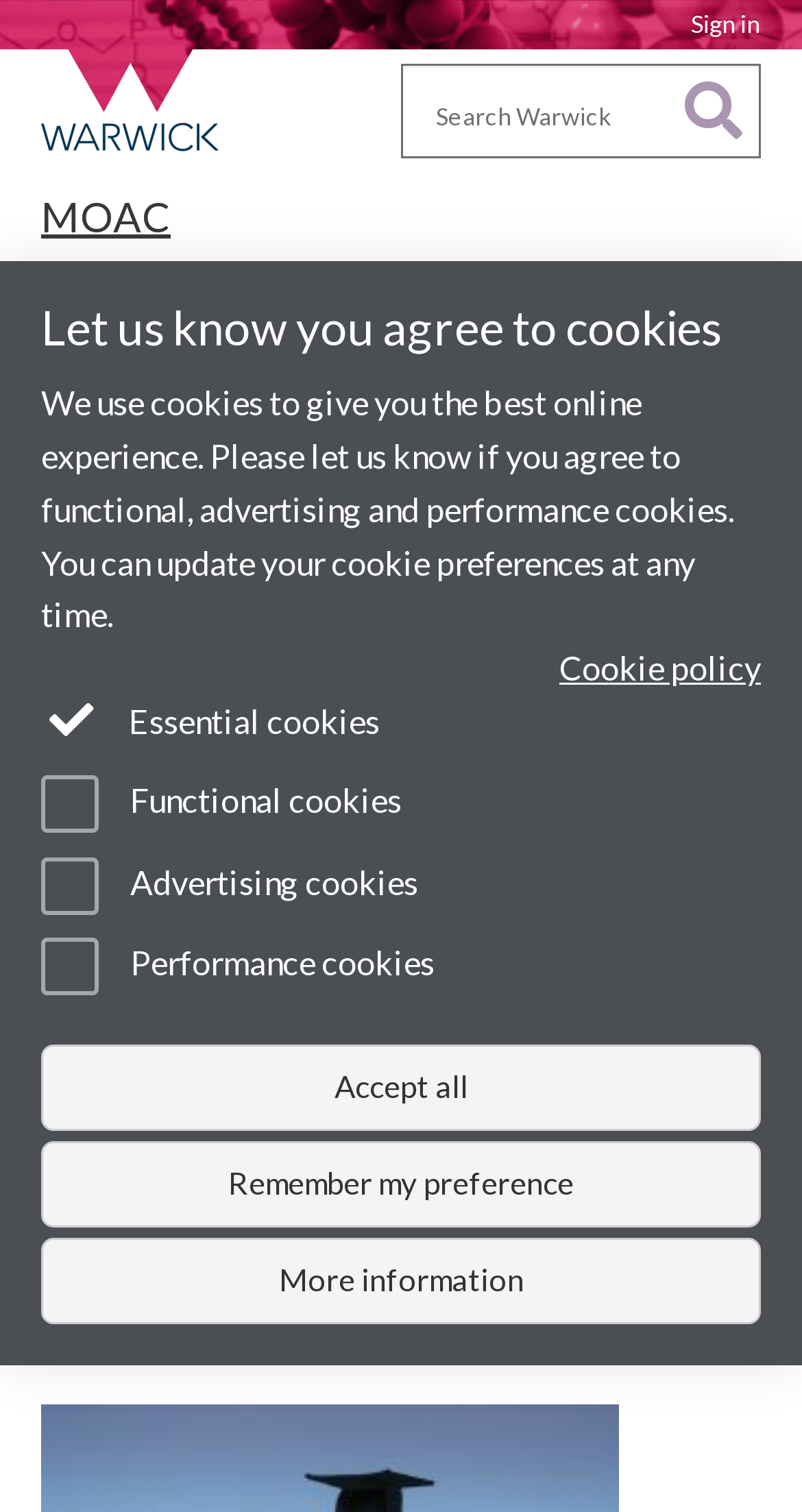Provide the bounding box coordinates of the HTML element described as: "Contact". The bounding box coordinates should be four float numbers between 0 and 1, i.e., [left, top, right, bottom].

None